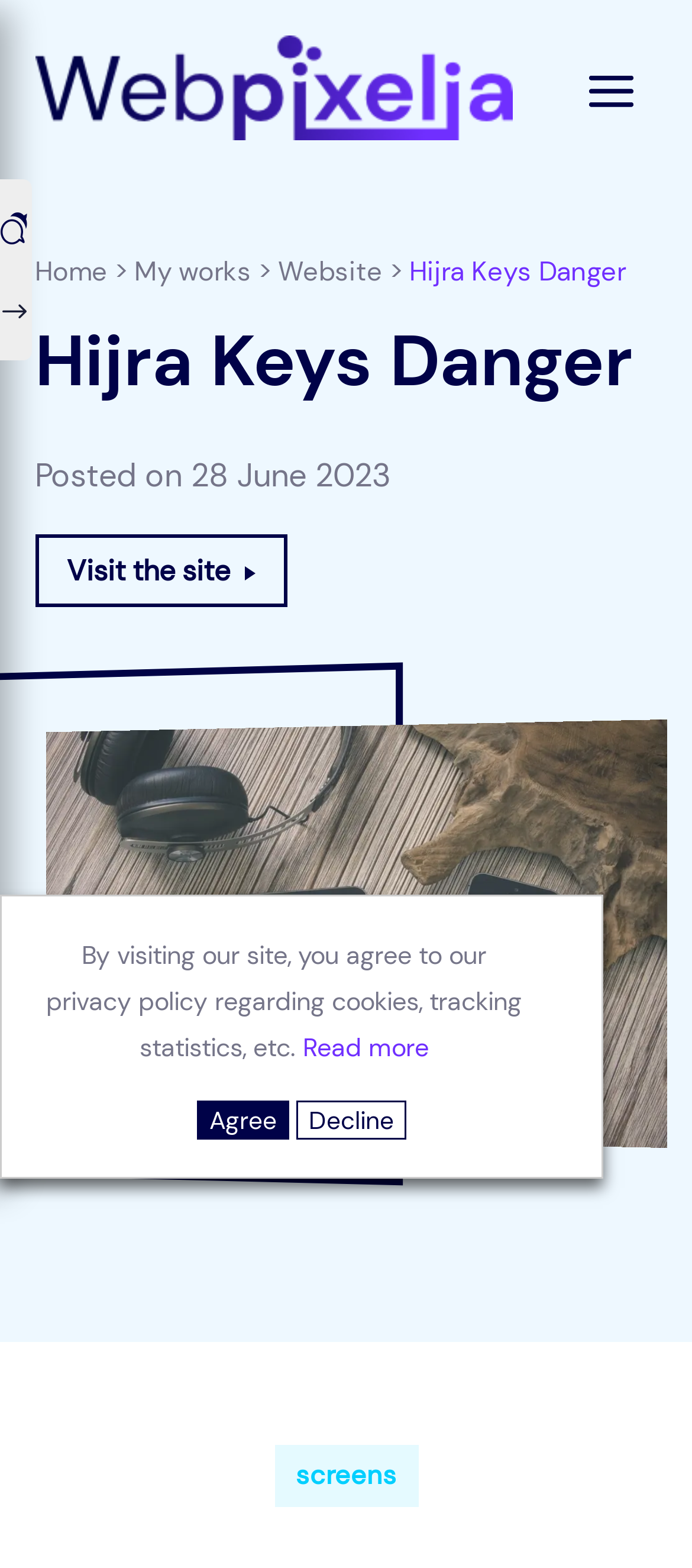Please find the top heading of the webpage and generate its text.

Hijra Keys Danger